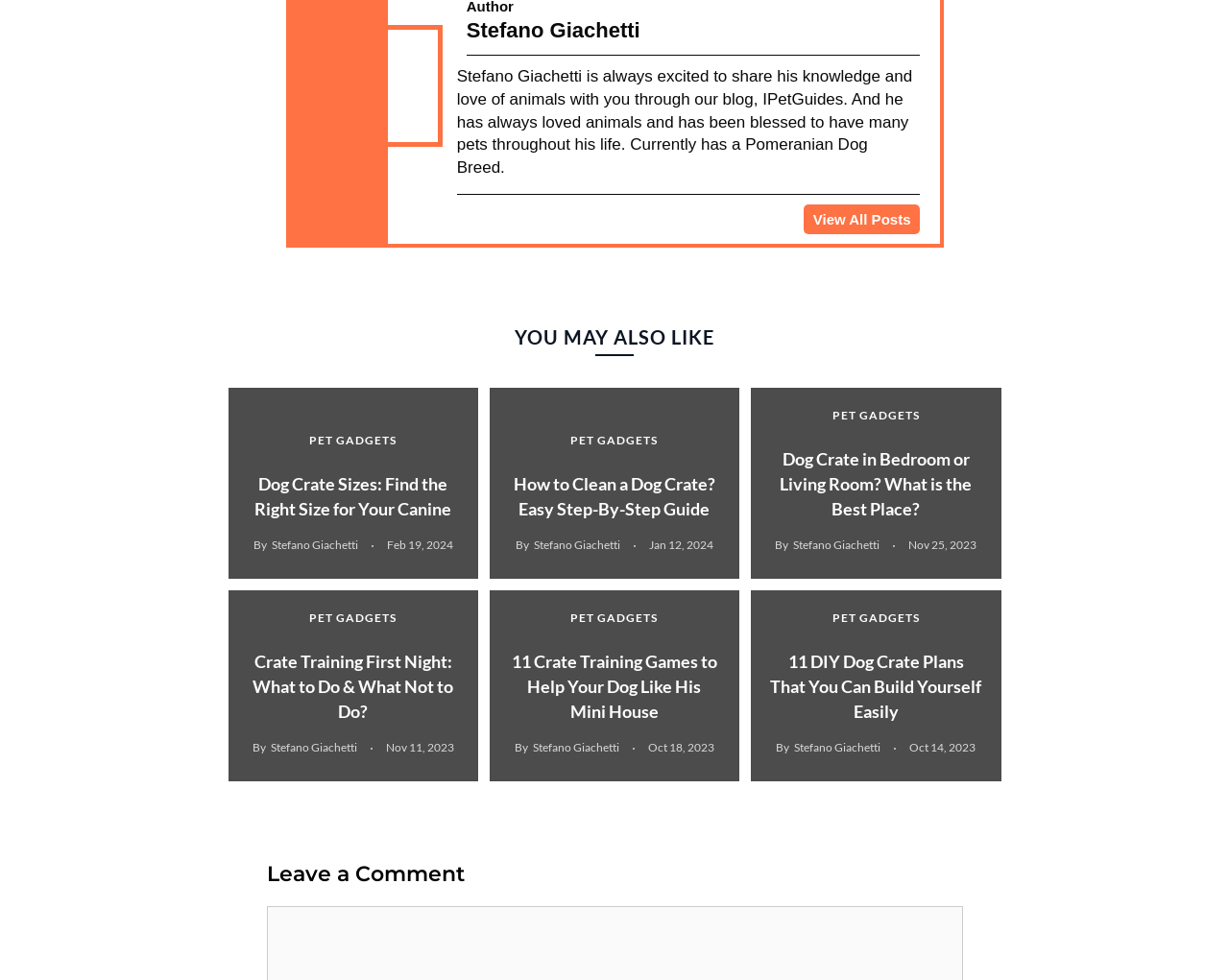Determine the bounding box coordinates for the area that needs to be clicked to fulfill this task: "Learn how to clean a dog crate". The coordinates must be given as four float numbers between 0 and 1, i.e., [left, top, right, bottom].

[0.398, 0.396, 0.602, 0.59]